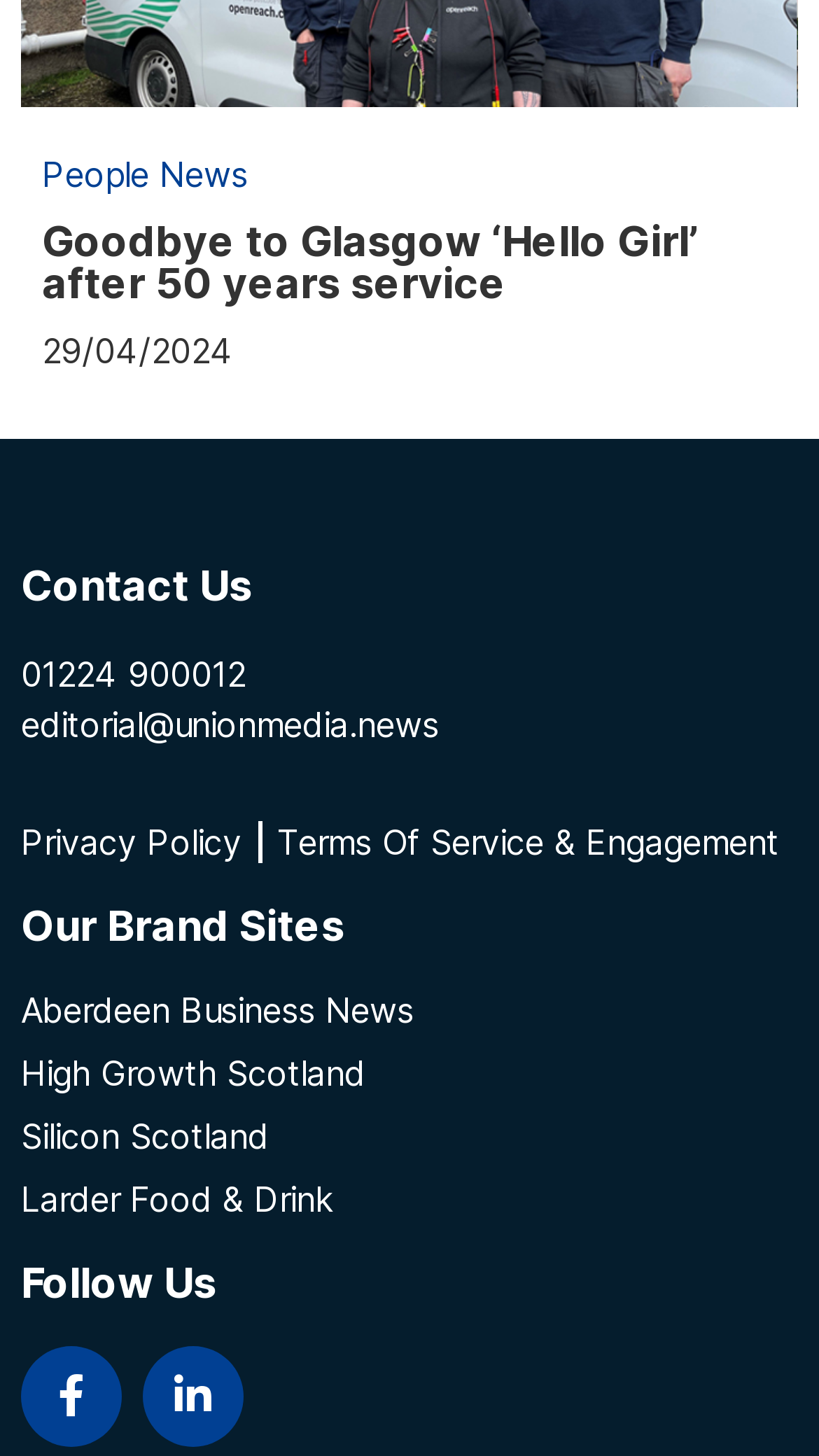How many social media platforms are listed to follow?
Provide an in-depth and detailed explanation in response to the question.

I counted the number of links under the 'Follow Us' heading and found two links: one with the text 'Facebook-f' and another with the text 'Linkedin-in'.